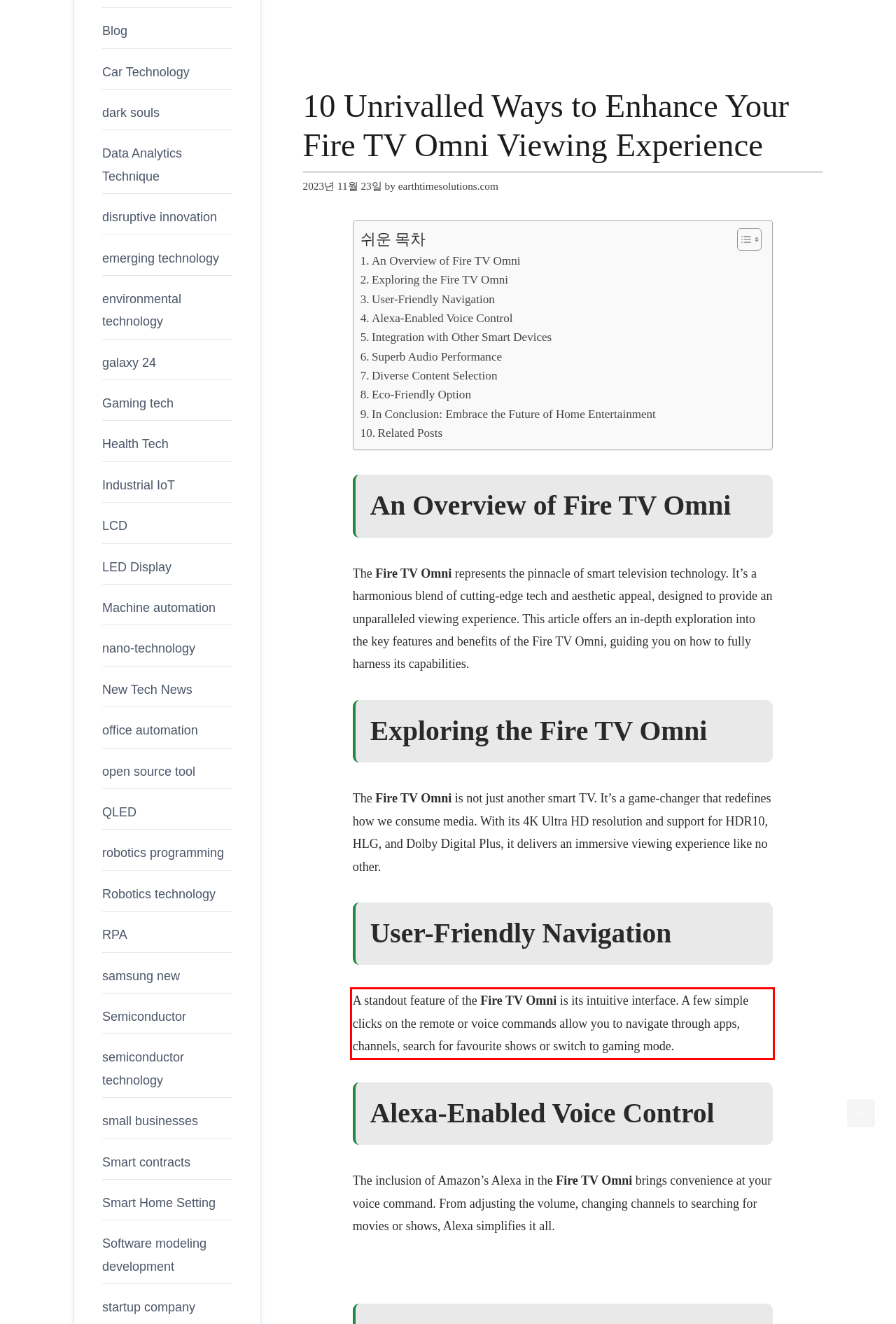Using the provided screenshot, read and generate the text content within the red-bordered area.

A standout feature of the Fire TV Omni is its intuitive interface. A few simple clicks on the remote or voice commands allow you to navigate through apps, channels, search for favourite shows or switch to gaming mode.